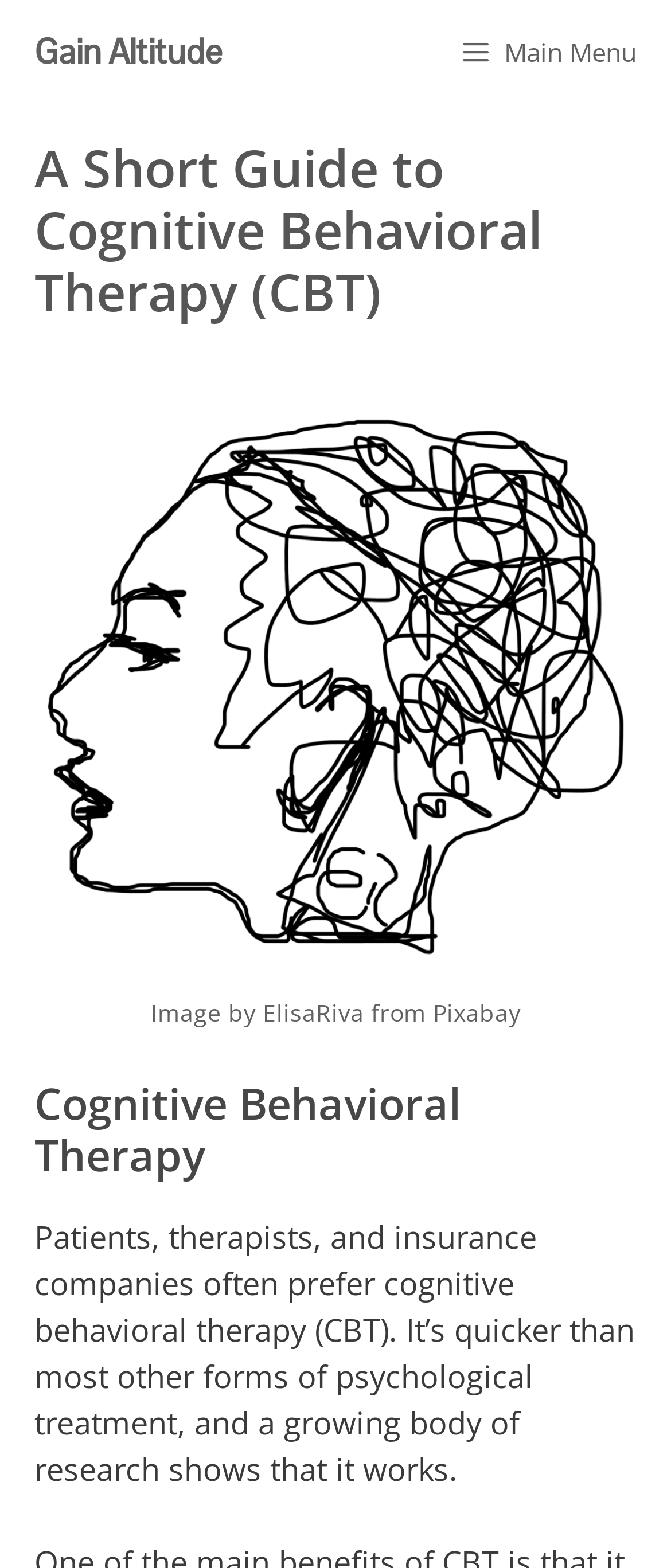Give a concise answer using one word or a phrase to the following question:
Who is the author of the image?

ElisaRiva